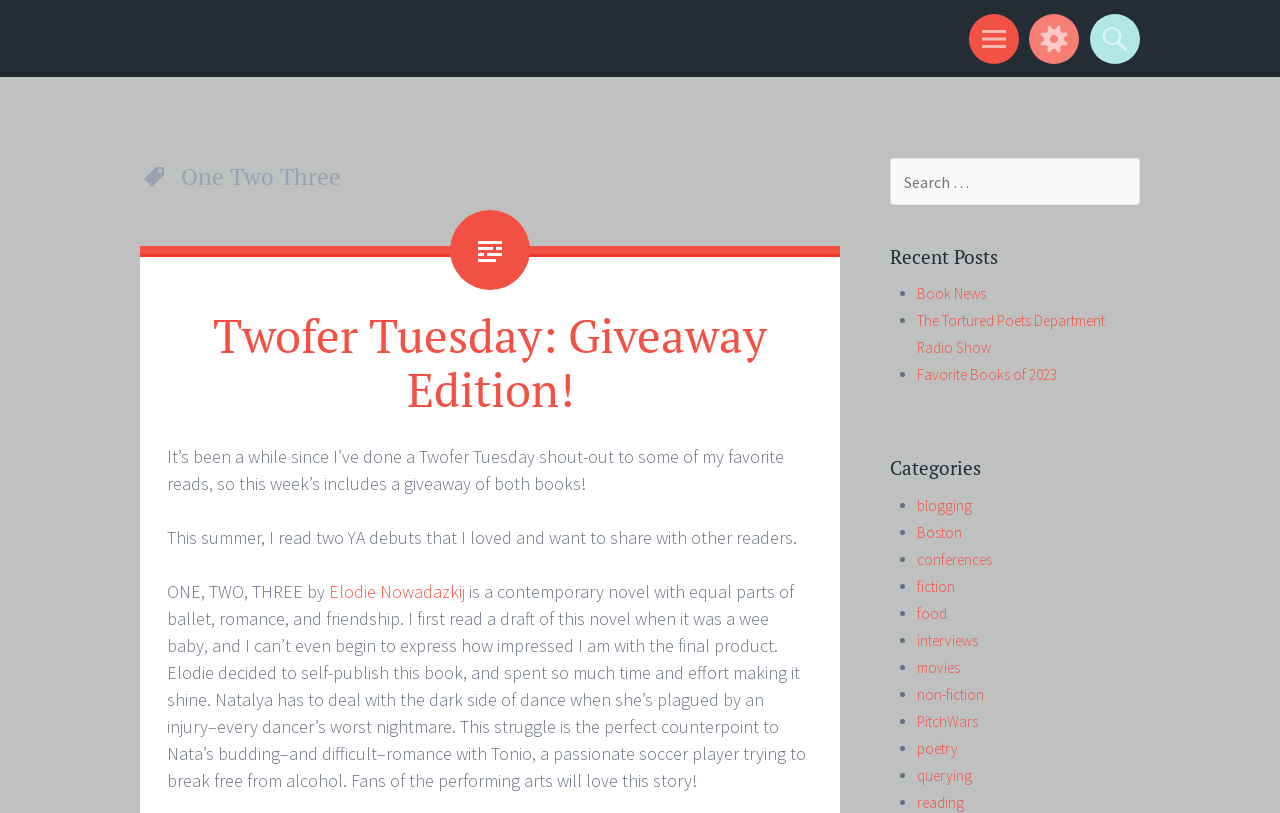Provide an in-depth caption for the webpage.

This webpage is titled "One Two Three Archives - Kip Wilson Writes" and appears to be a blog or personal website. At the top, there is a heading "Kip Wilson Writes" with a link to the same title. To the right of this, there are three generic elements: "Menu", "Widgets", and "Search".

Below the top section, there is a main content area with a heading "One Two Three" followed by a subheading "Twofer Tuesday: Giveaway Edition!". This section contains a block of text describing two YA debut novels that the author loved and wants to share with readers. The text includes a mention of the book "ONE, TWO, THREE" by Elodie Nowadazkij, which is a contemporary novel about ballet, romance, and friendship.

To the right of this main content area, there is a search box with a label "Search for:". Below the search box, there are three sections: "Recent Posts", "Categories", and a list of links to various posts. The "Recent Posts" section lists three links to posts, including "Book News", "The Tortured Poets Department Radio Show", and "Favorite Books of 2023". The "Categories" section lists 12 links to categories, including "blogging", "Boston", "conferences", "fiction", "food", "interviews", "movies", "non-fiction", "PitchWars", "poetry", "querying", and "reading".